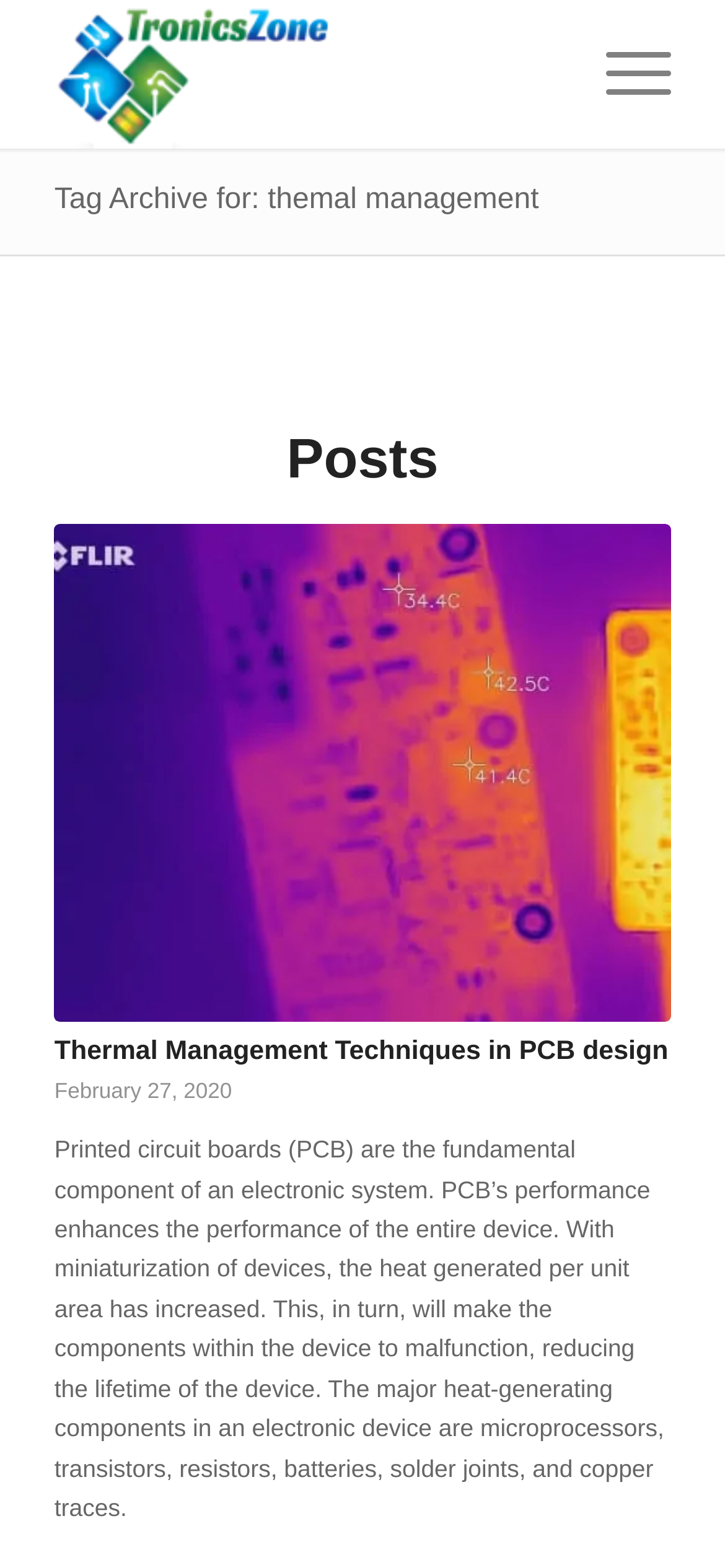What is the category of the posts?
Based on the visual information, provide a detailed and comprehensive answer.

Based on the webpage, the category of the posts is 'Thermal management' because the heading 'Tag Archive for: themal management' suggests that the posts are related to thermal management.